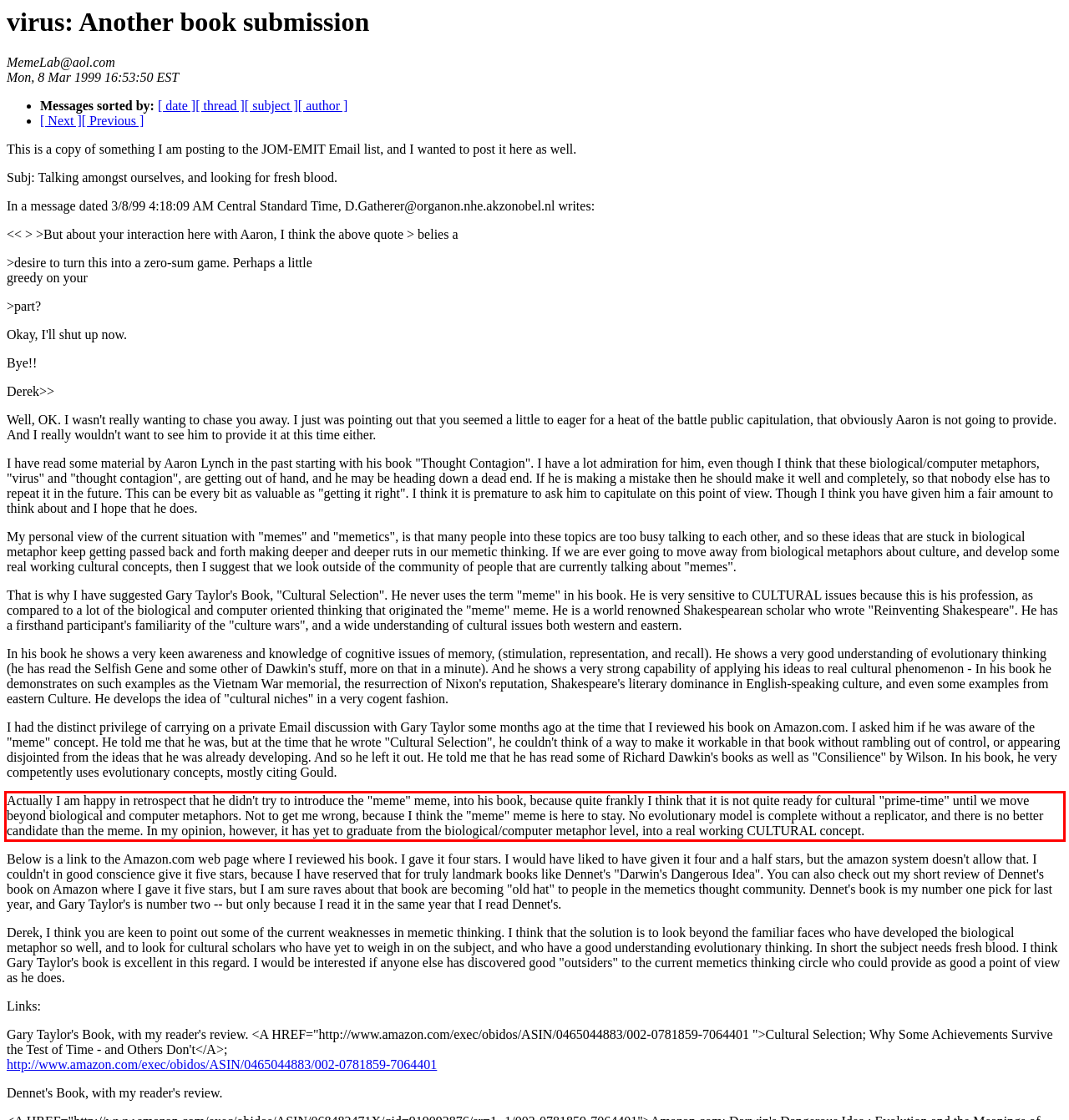Given a screenshot of a webpage, identify the red bounding box and perform OCR to recognize the text within that box.

Actually I am happy in retrospect that he didn't try to introduce the "meme" meme, into his book, because quite frankly I think that it is not quite ready for cultural "prime-time" until we move beyond biological and computer metaphors. Not to get me wrong, because I think the "meme" meme is here to stay. No evolutionary model is complete without a replicator, and there is no better candidate than the meme. In my opinion, however, it has yet to graduate from the biological/computer metaphor level, into a real working CULTURAL concept.